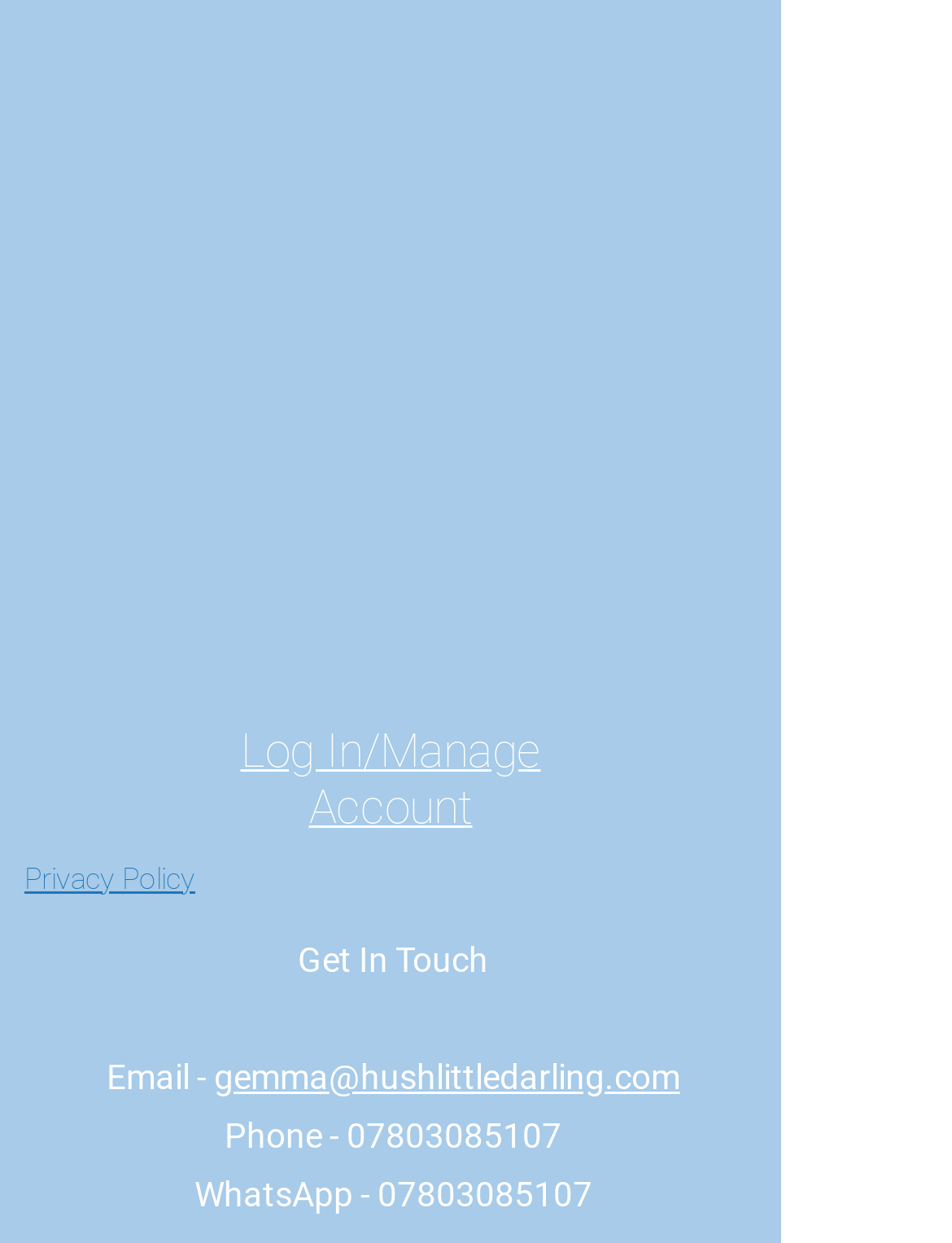Determine the bounding box coordinates for the UI element matching this description: "Privacy Policy".

[0.026, 0.694, 0.205, 0.721]